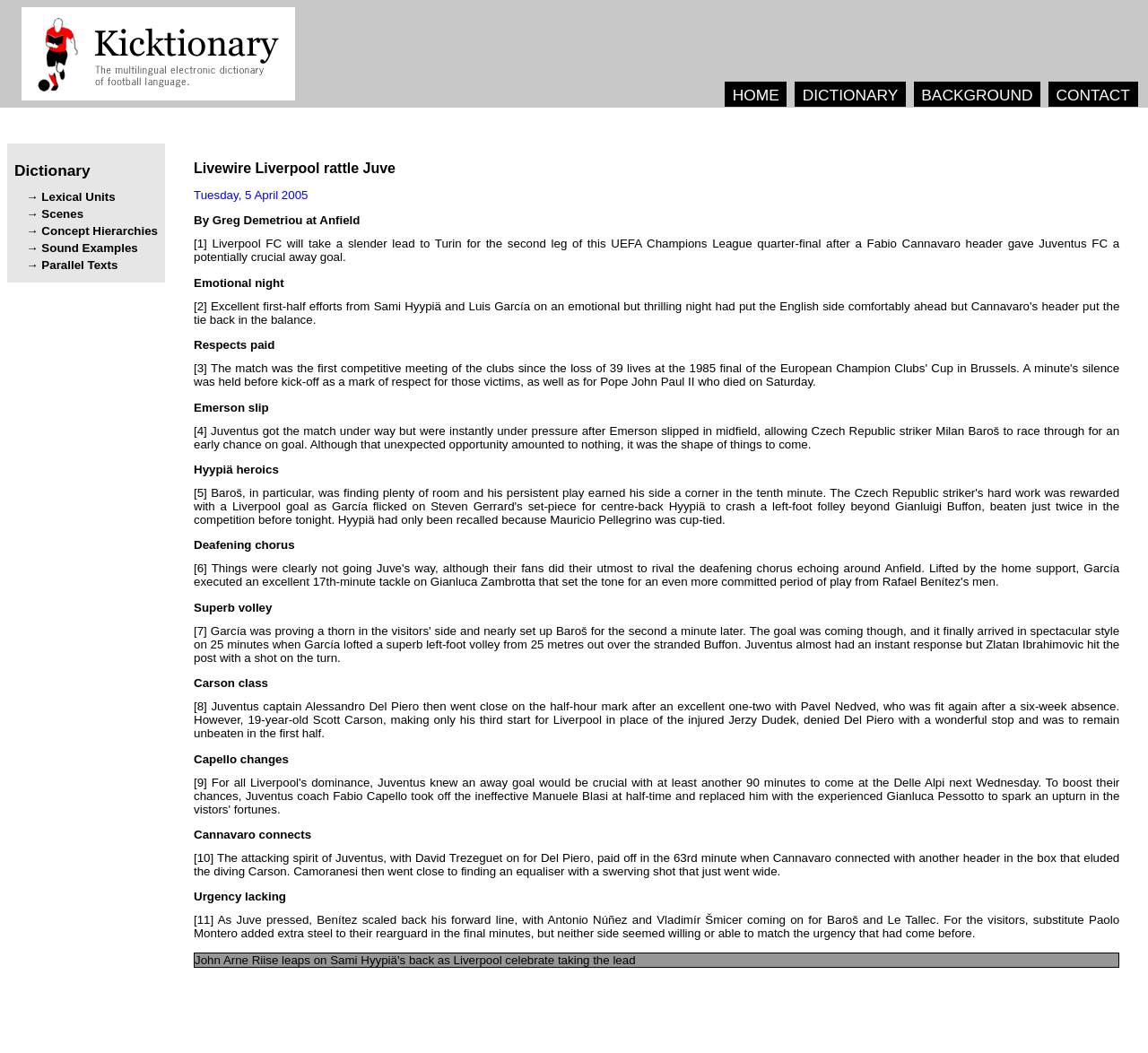Please answer the following question using a single word or phrase: 
Who is the author of the article?

Greg Demetriou